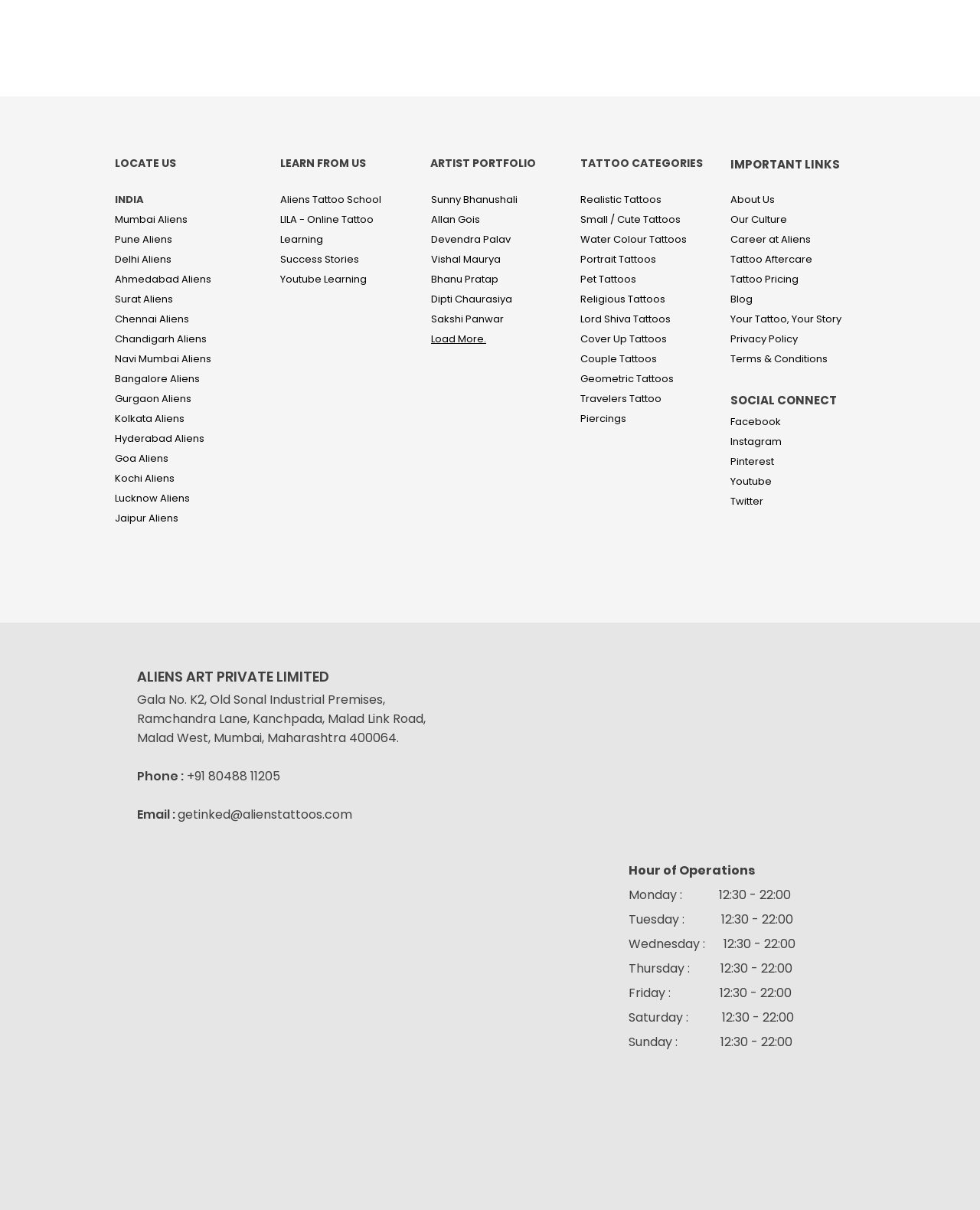Identify the bounding box of the HTML element described here: "Navi Mumbai Aliens". Provide the coordinates as four float numbers between 0 and 1: [left, top, right, bottom].

[0.117, 0.291, 0.216, 0.303]